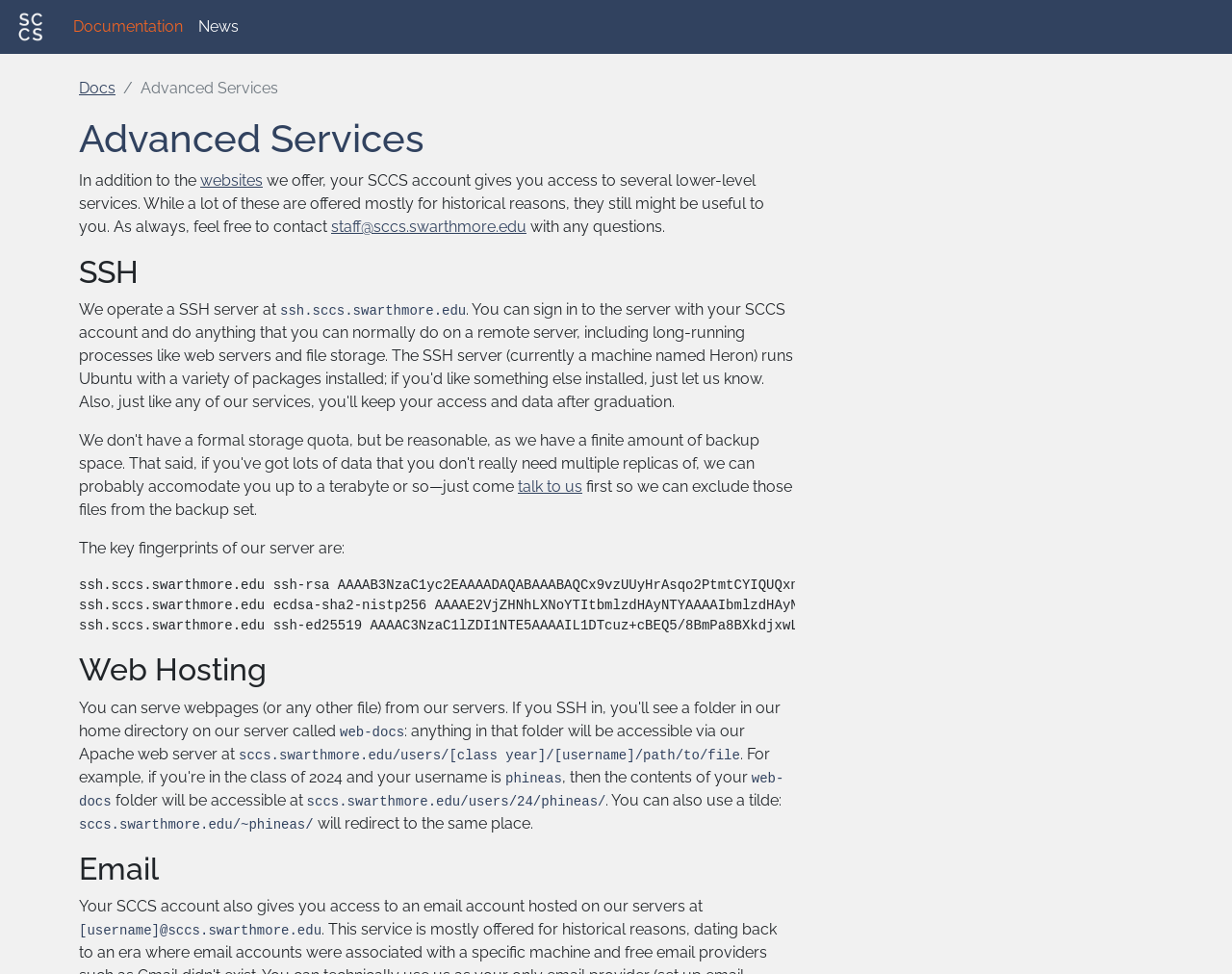Bounding box coordinates are specified in the format (top-left x, top-left y, bottom-right x, bottom-right y). All values are floating point numbers bounded between 0 and 1. Please provide the bounding box coordinate of the region this sentence describes: staff@sccs.swarthmore.edu

[0.269, 0.223, 0.427, 0.242]